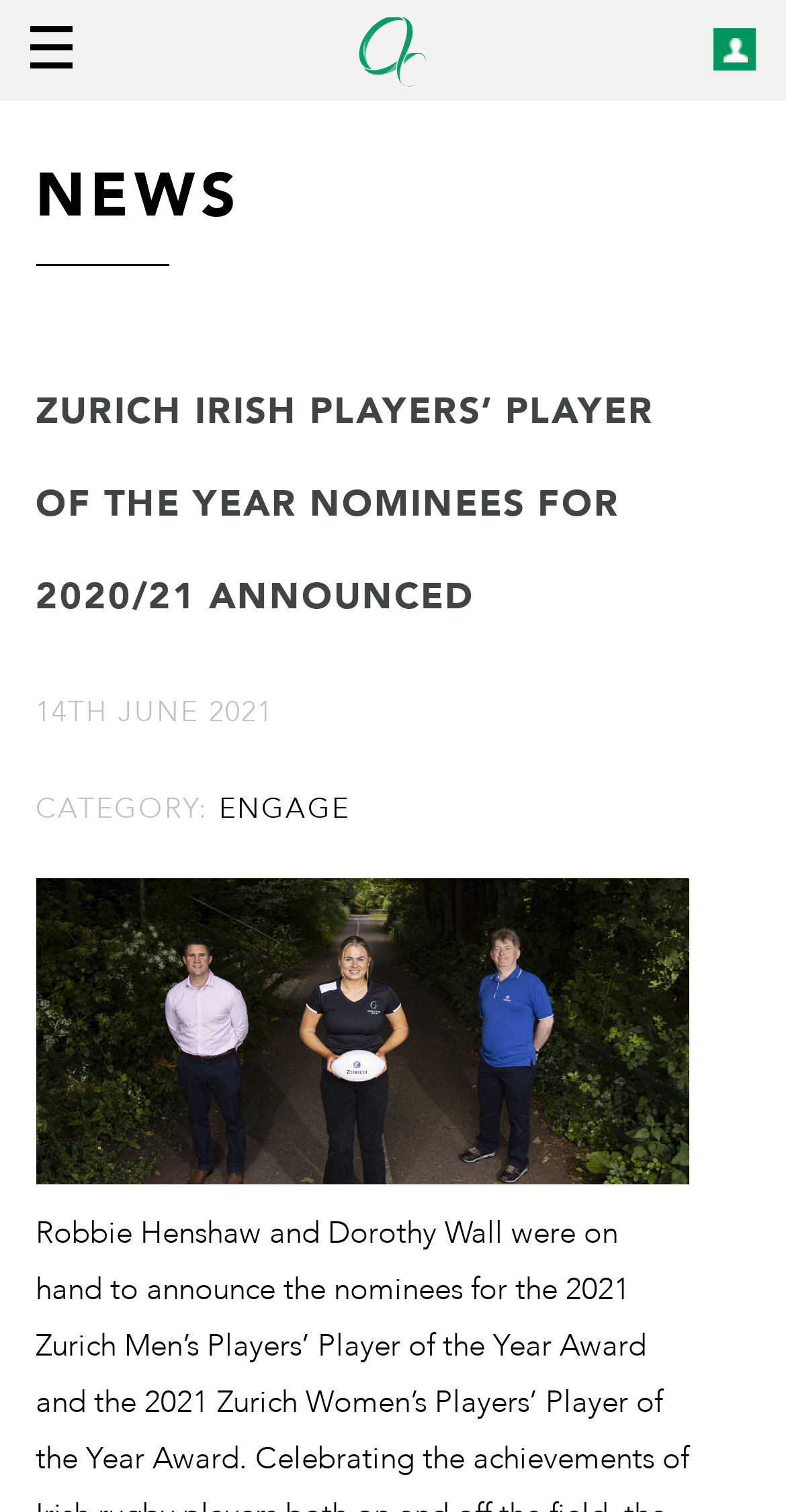Identify and extract the main heading from the webpage.

ZURICH IRISH PLAYERS’ PLAYER OF THE YEAR NOMINEES FOR 2020/21 ANNOUNCED